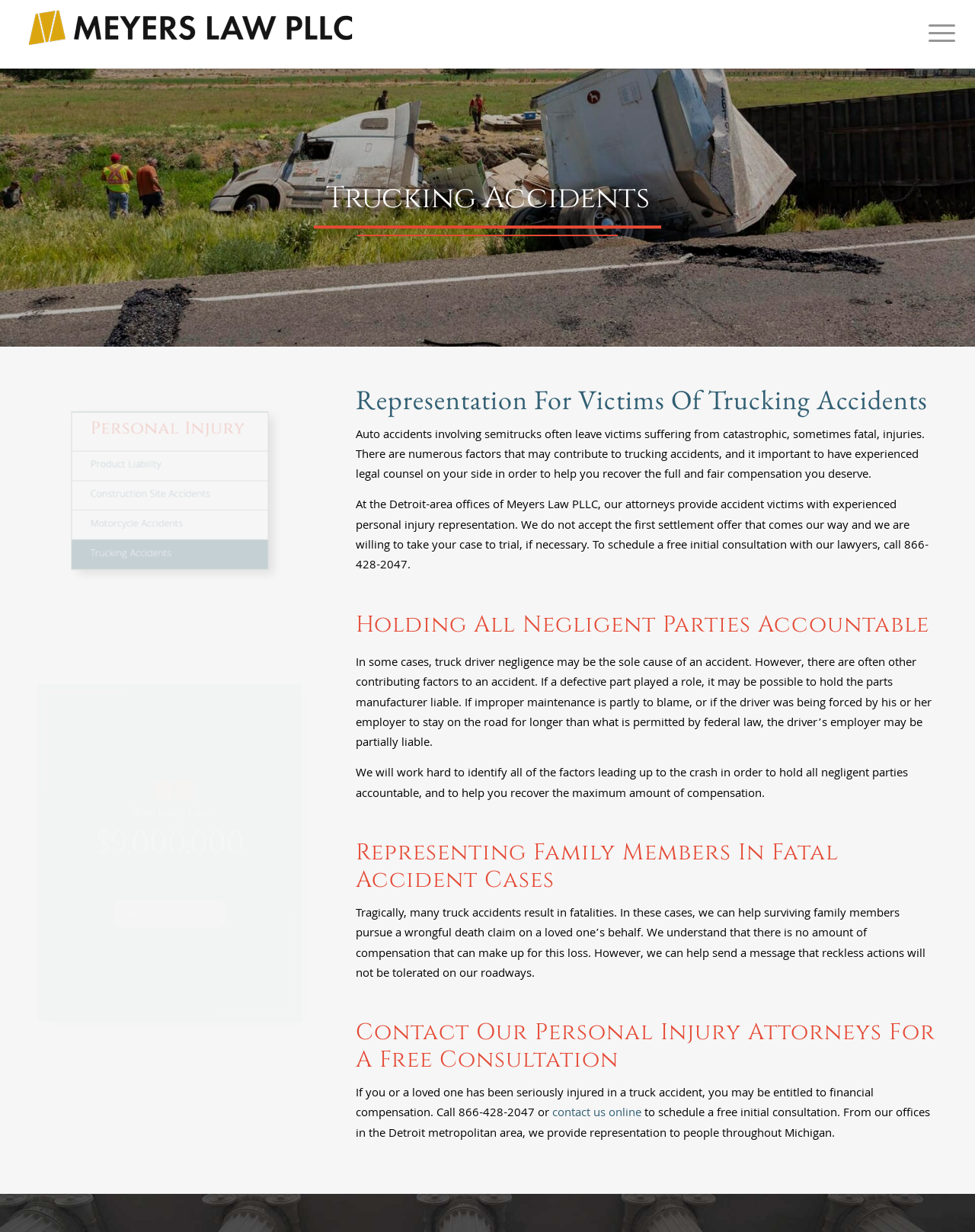Locate the bounding box for the described UI element: "Next". Ensure the coordinates are four float numbers between 0 and 1, formatted as [left, top, right, bottom].

[0.18, 0.634, 0.198, 0.649]